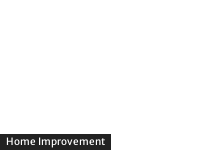What type of content is the image likely part of?
Look at the image and construct a detailed response to the question.

The design and positioning of the textual element 'Home Improvement' indicate its significance within the context of a navigation or information section, potentially leading readers to related articles or guides on home improvement subjects.